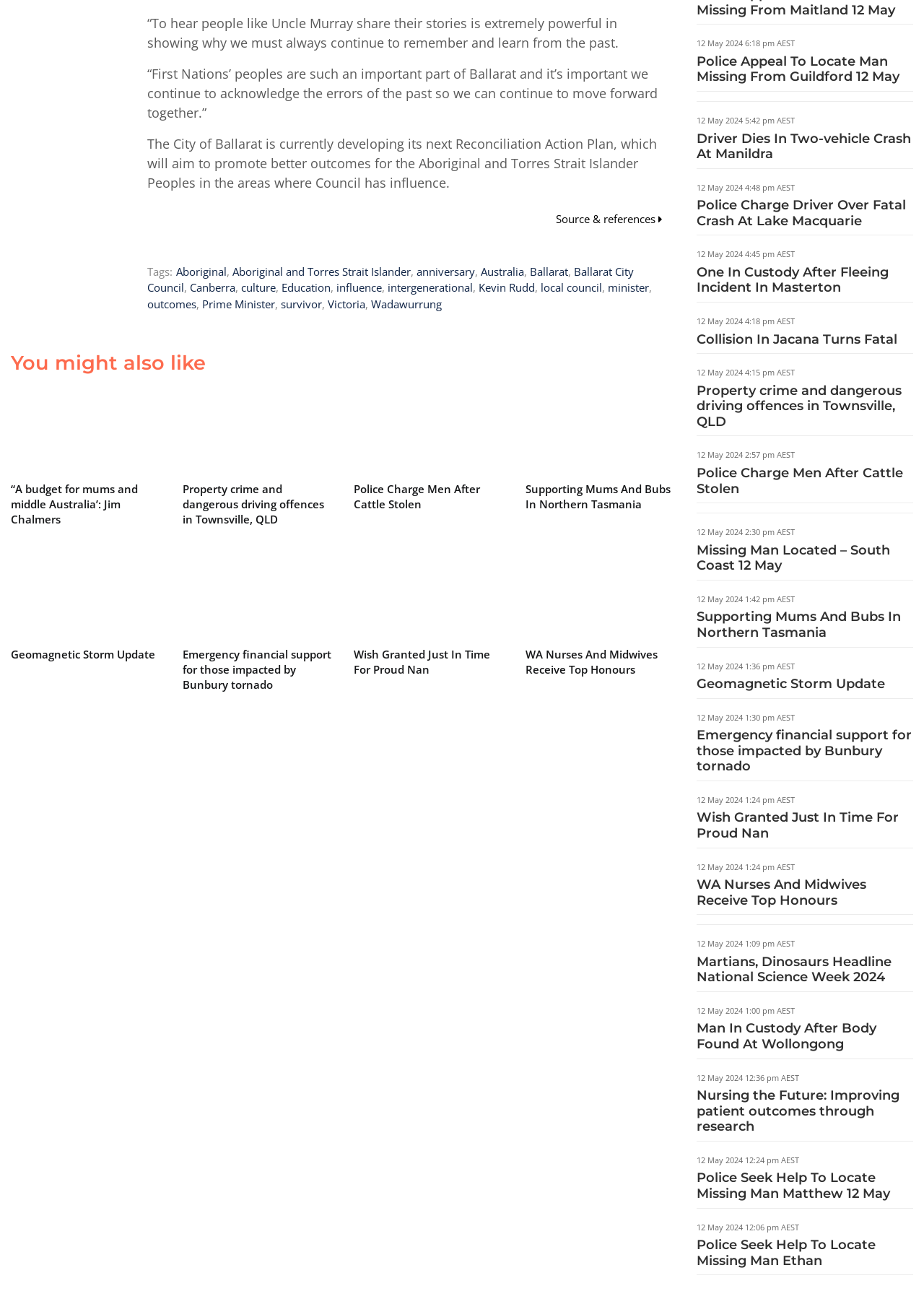Please identify the bounding box coordinates of the element that needs to be clicked to perform the following instruction: "Read related post about Best Vegan Hot Dogs in the UK".

None